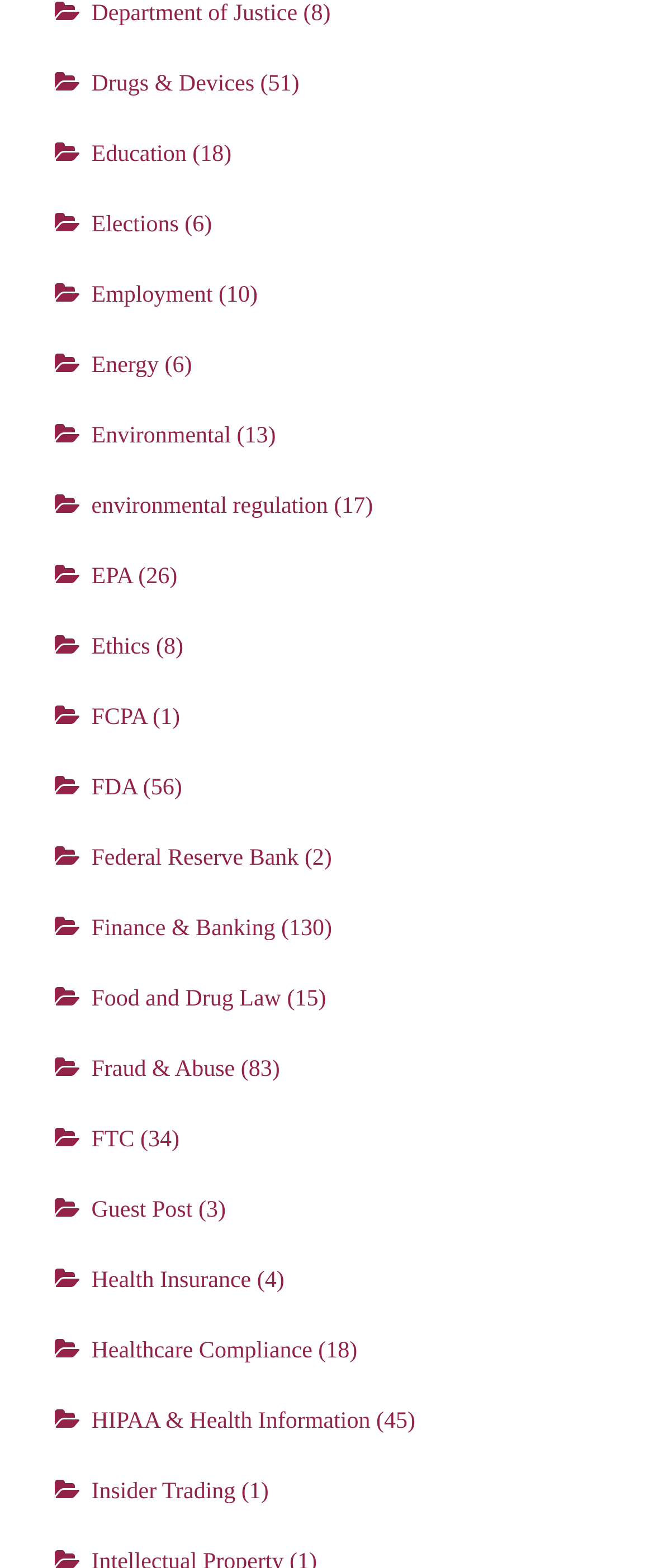Find the bounding box coordinates of the element's region that should be clicked in order to follow the given instruction: "Visit Drugs & Devices". The coordinates should consist of four float numbers between 0 and 1, i.e., [left, top, right, bottom].

[0.14, 0.046, 0.389, 0.062]